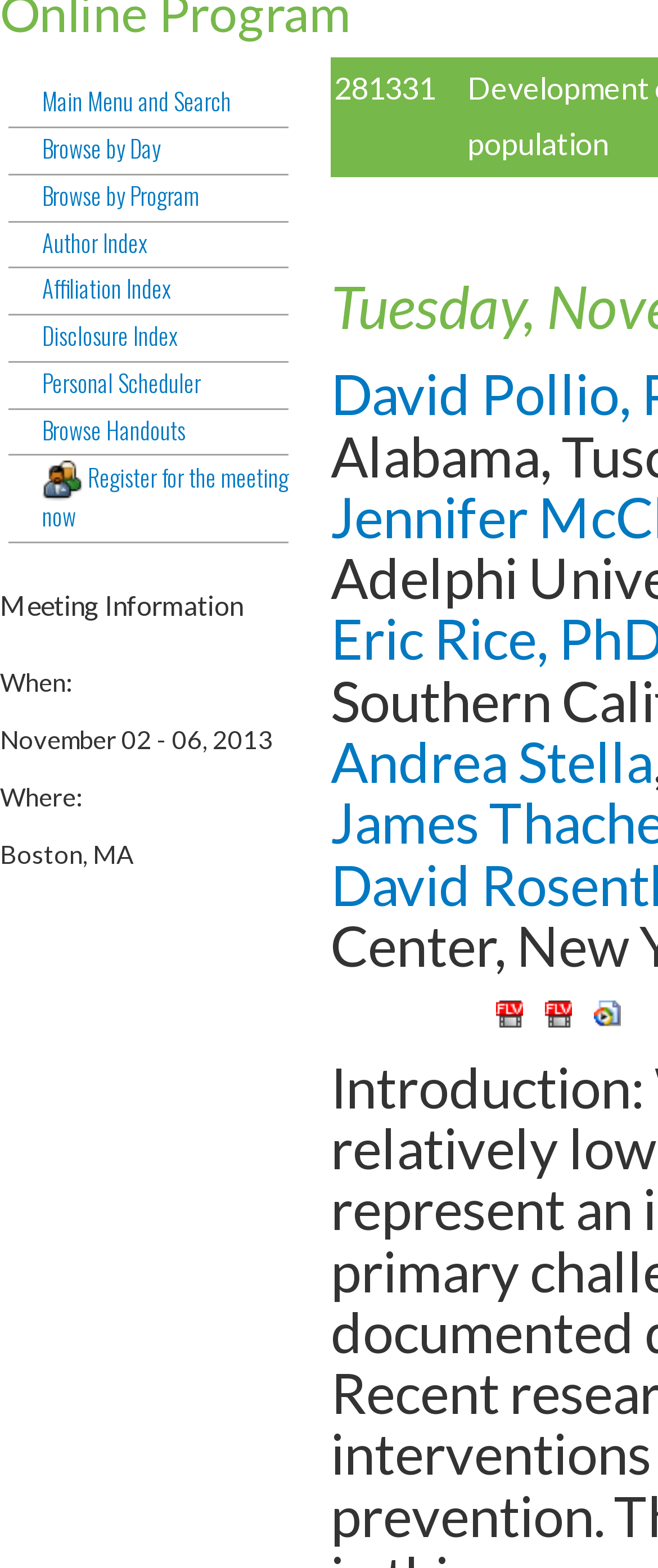Extract the bounding box of the UI element described as: "Register for the meeting now".

[0.013, 0.294, 0.438, 0.347]